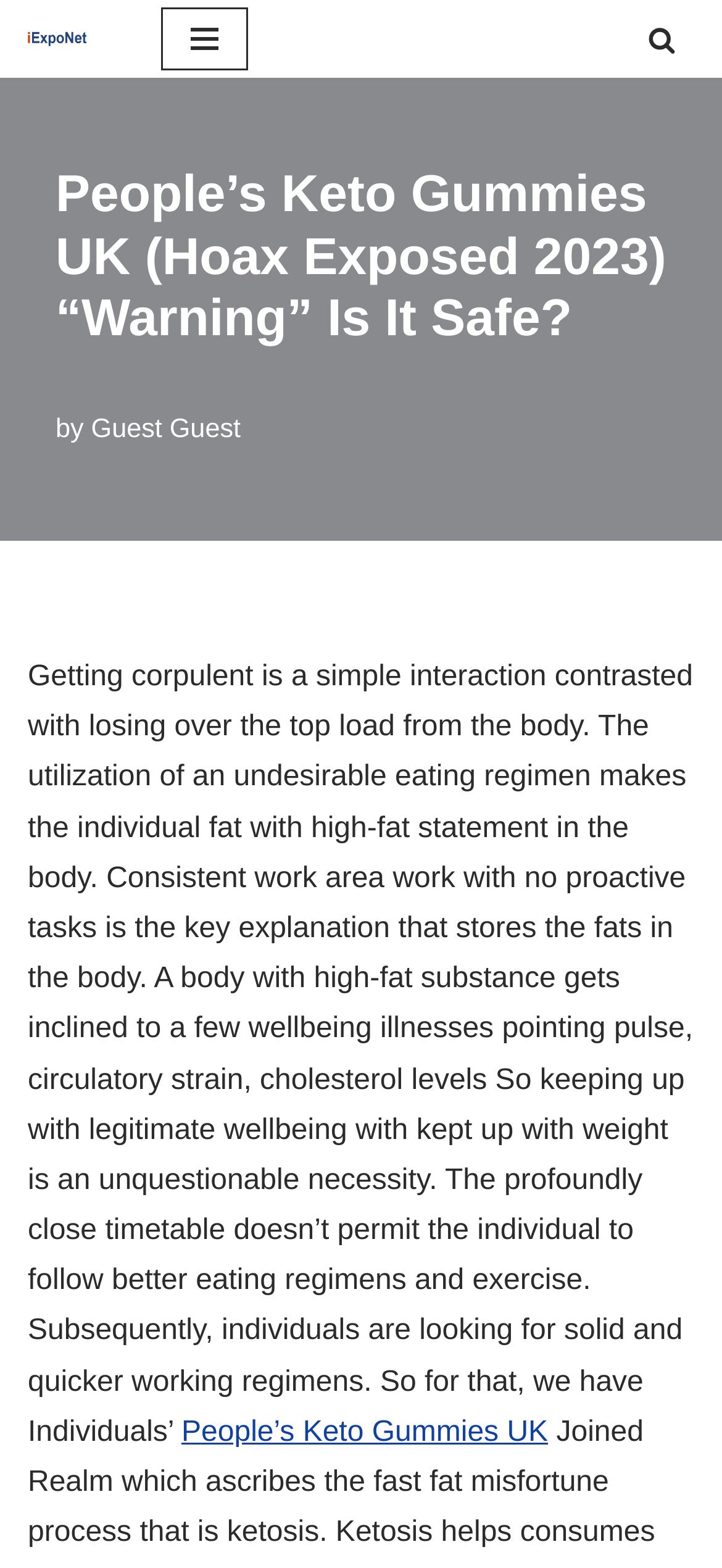Use the details in the image to answer the question thoroughly: 
What is the consequence of having high-fat content in the body?

According to the article, having high-fat content in the body can lead to various health illnesses, including high blood pressure, circulatory strain, and cholesterol levels.